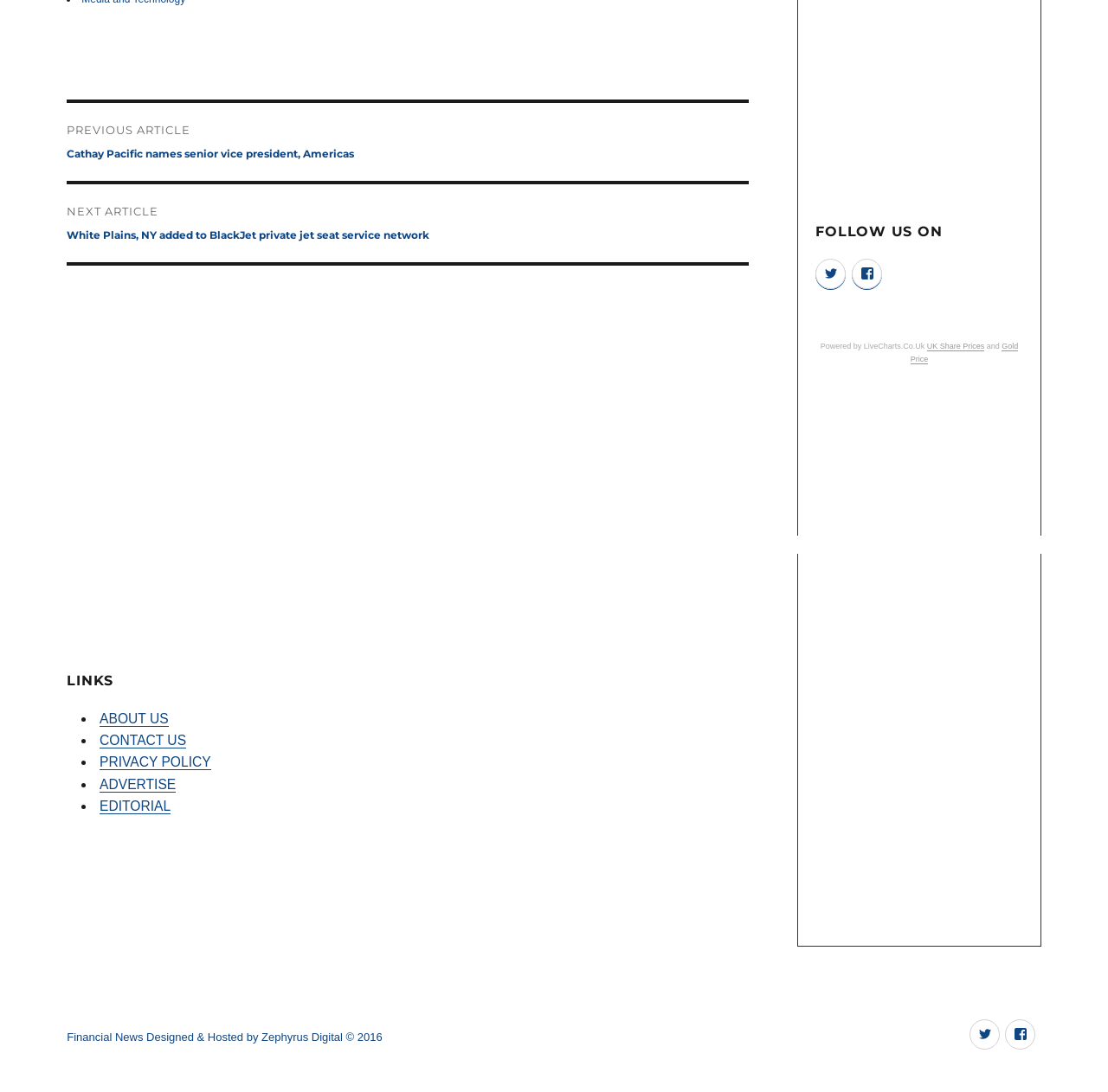Given the element description "Financial News" in the screenshot, predict the bounding box coordinates of that UI element.

[0.06, 0.944, 0.129, 0.956]